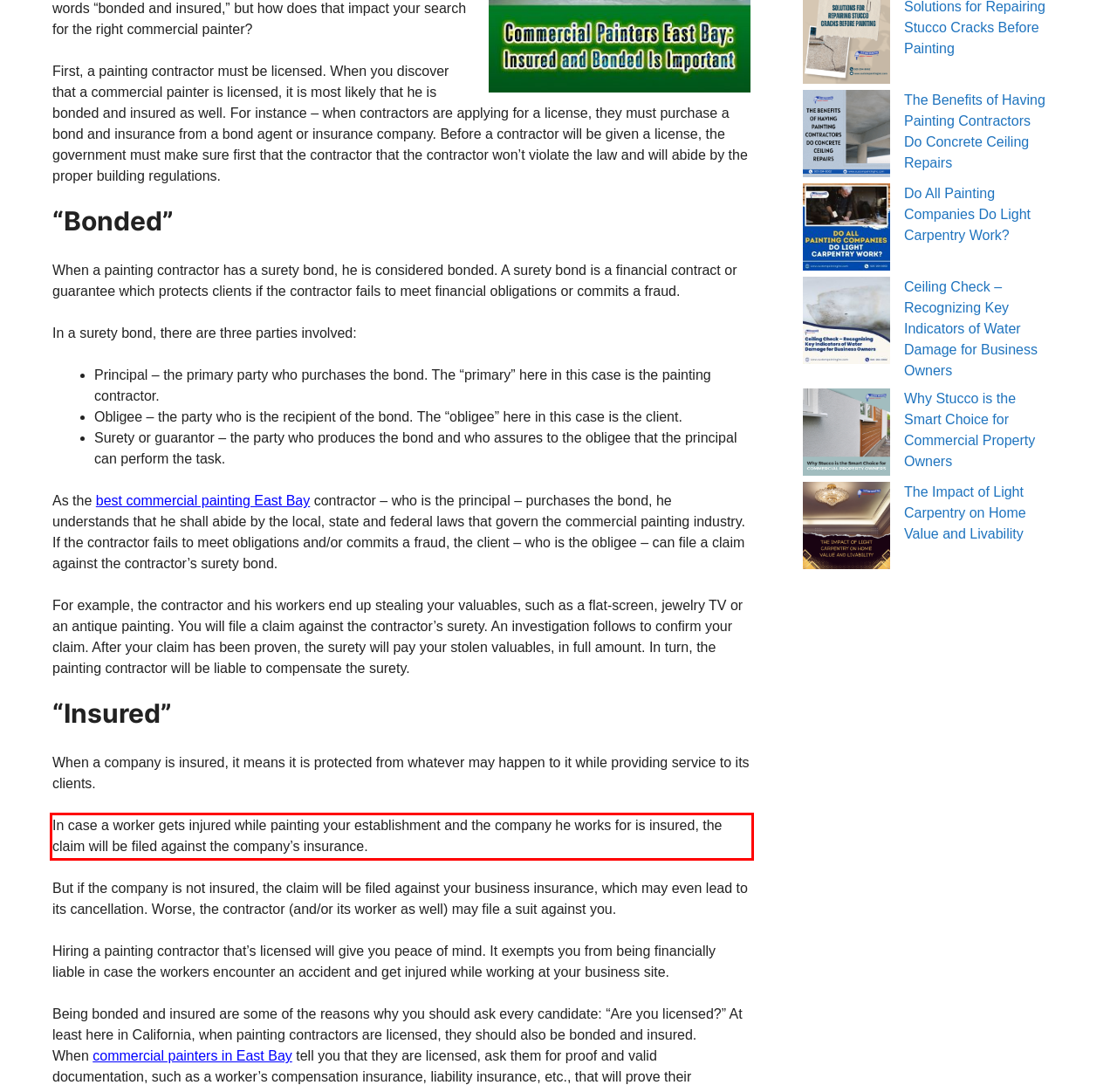Please examine the screenshot of the webpage and read the text present within the red rectangle bounding box.

In case a worker gets injured while painting your establishment and the company he works for is insured, the claim will be filed against the company’s insurance.